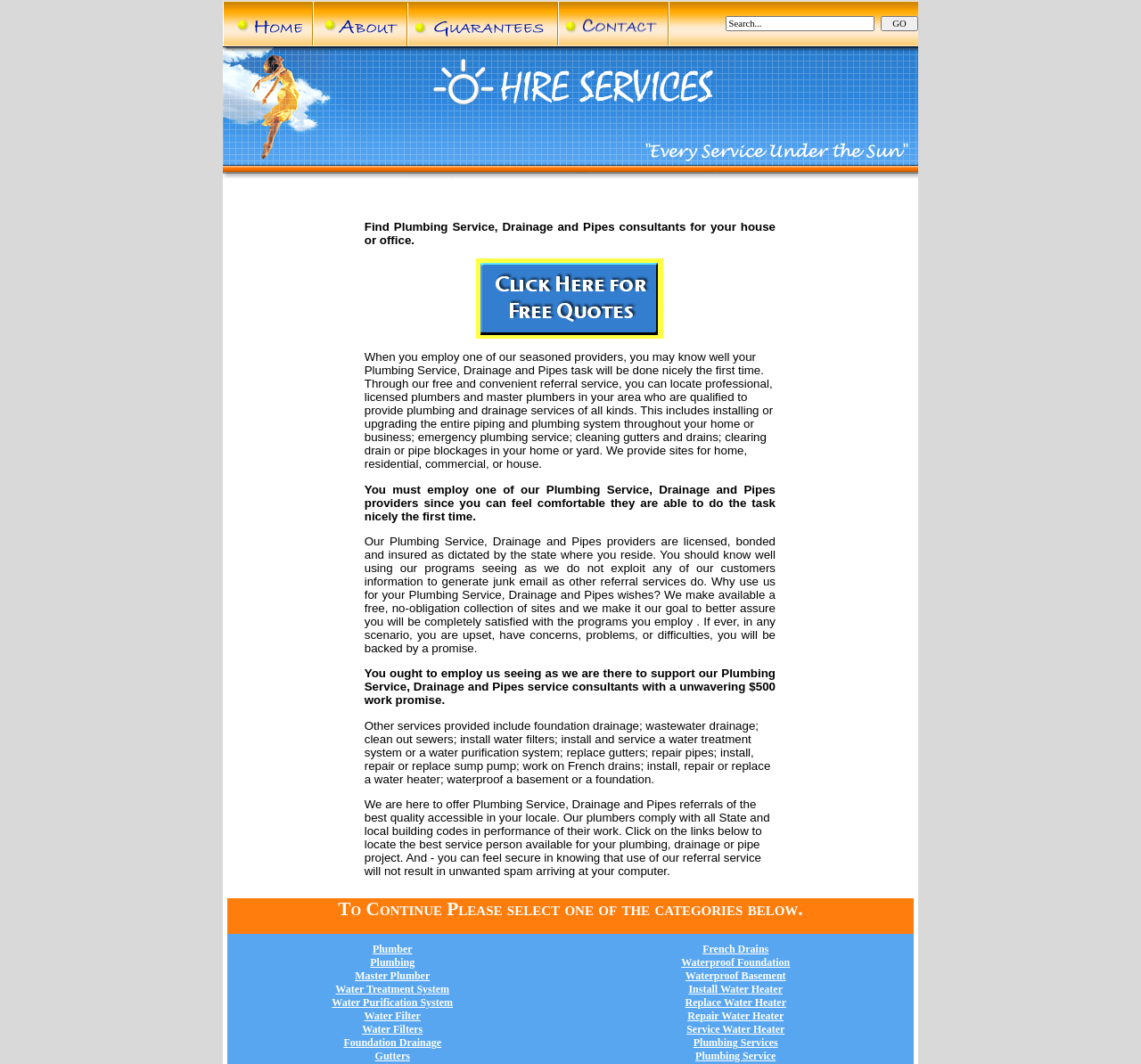Can you pinpoint the bounding box coordinates for the clickable element required for this instruction: "Search for a plumbing service"? The coordinates should be four float numbers between 0 and 1, i.e., [left, top, right, bottom].

[0.636, 0.015, 0.766, 0.029]